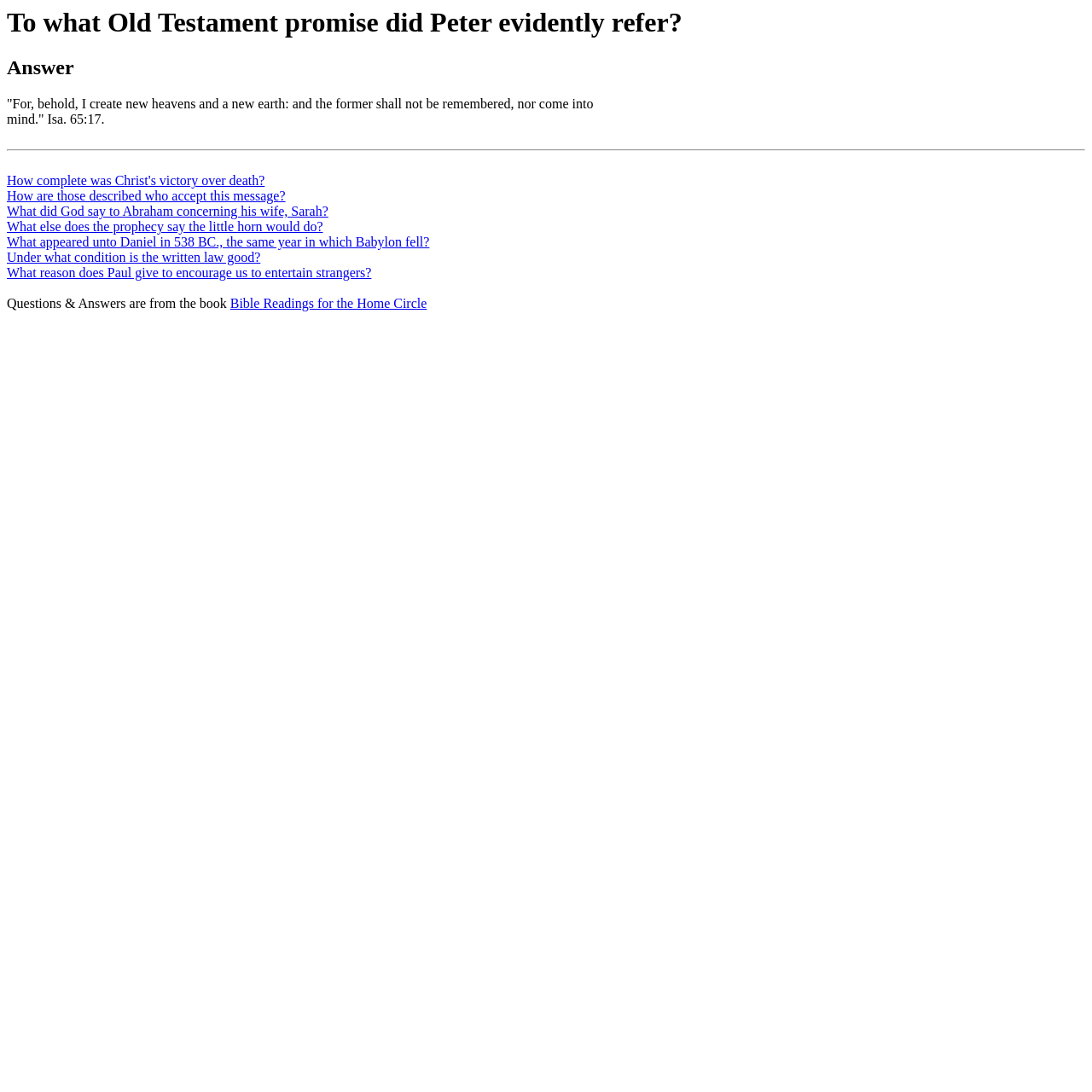Create an elaborate caption that covers all aspects of the webpage.

The webpage appears to be a question-and-answer page, with a focus on biblical studies. At the top, there is a heading that reads "To what Old Testament promise did Peter evidently refer?" which is also the title of the page. Below this heading, there is another heading that says "Answer". 

The answer section contains a quote from Isaiah 65:17, which is a biblical passage that describes the creation of new heavens and a new earth. This quote is followed by a horizontal separator line. 

Below the separator line, there are six links to other questions, each with a brief description. These questions are related to biblical topics, such as Christ's victory over death, the message of salvation, and biblical prophecies. 

At the bottom of the page, there is a statement that says "Questions & Answers are from the book" followed by a link to "Bible Readings for the Home Circle", which suggests that the questions and answers on this page are sourced from this book.